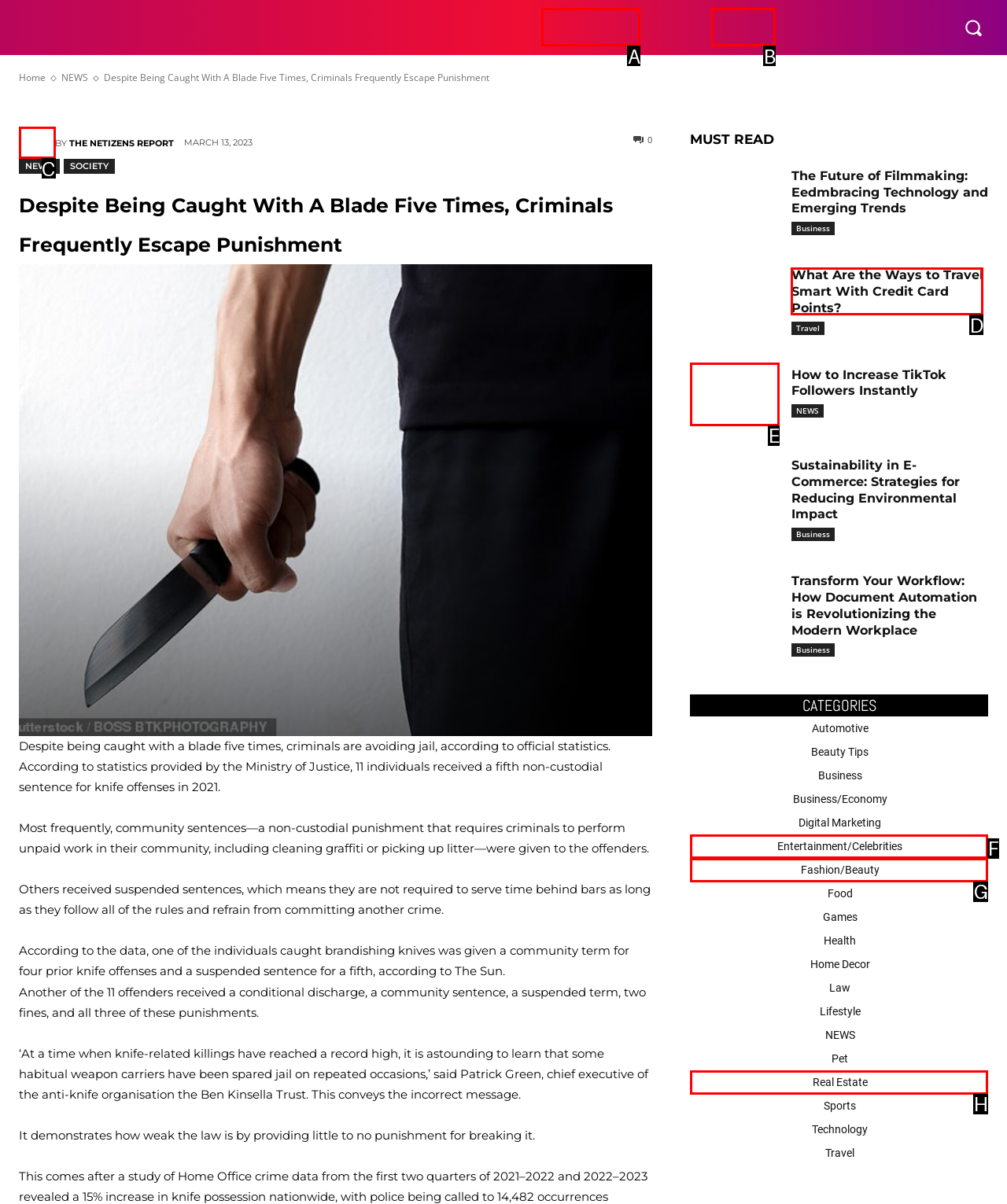Determine which option fits the element description: parent_node: BY title="THE NETIZENS REPORT"
Answer with the option’s letter directly.

C